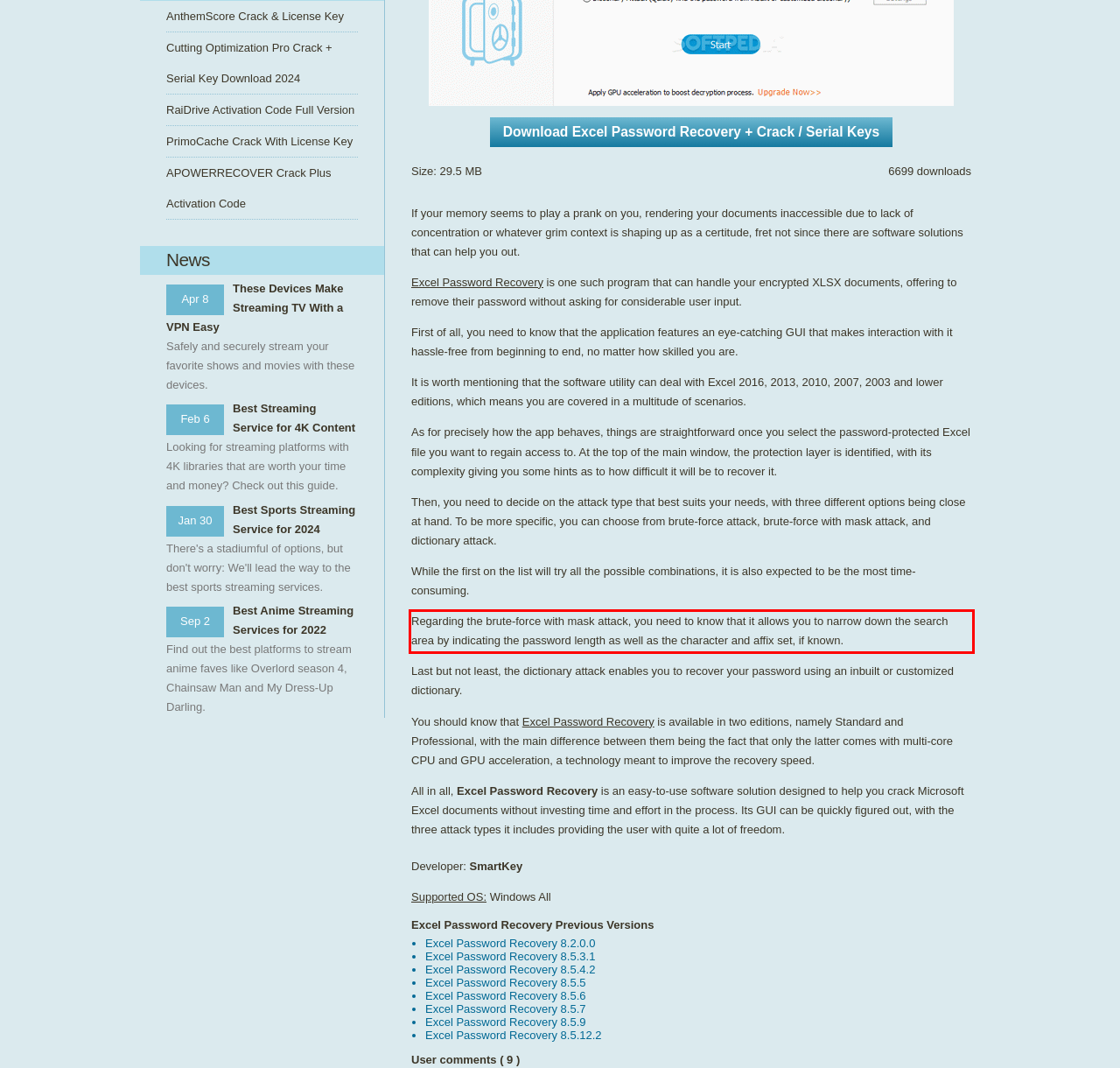Review the screenshot of the webpage and recognize the text inside the red rectangle bounding box. Provide the extracted text content.

Regarding the brute-force with mask attack, you need to know that it allows you to narrow down the search area by indicating the password length as well as the character and affix set, if known.